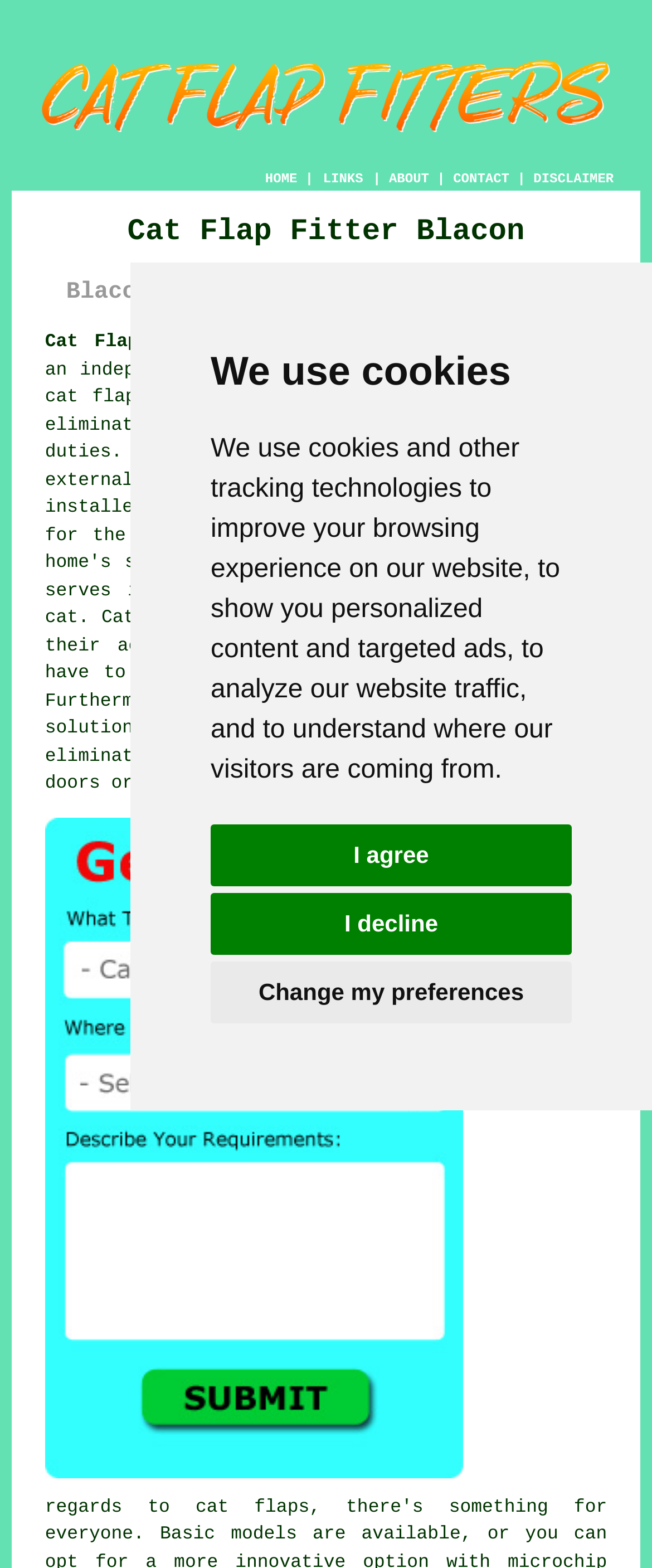Using details from the image, please answer the following question comprehensively:
How many navigation links are there?

There are four navigation links: 'HOME', 'ABOUT', 'CONTACT', and 'DISCLAIMER', which are arranged horizontally at the top of the webpage.